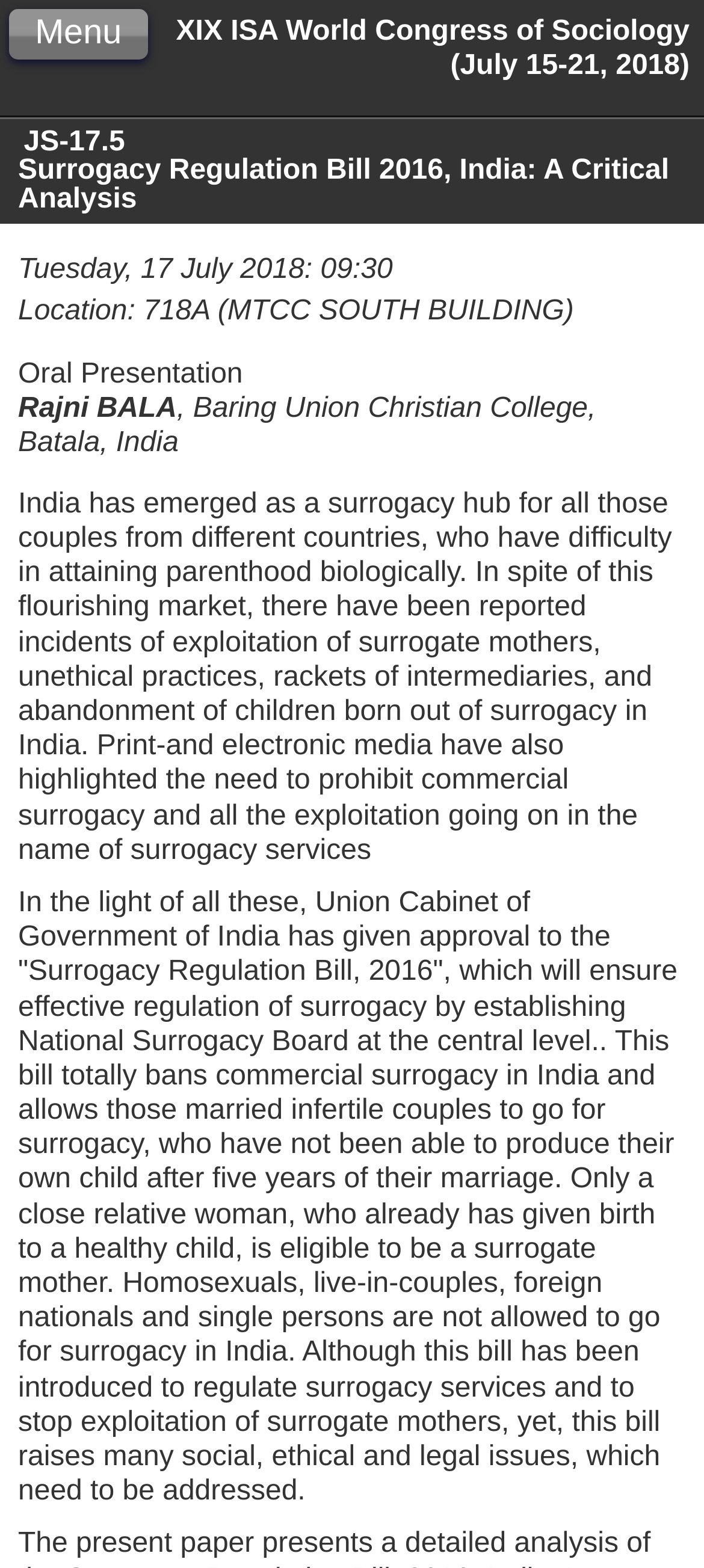Articulate a detailed summary of the webpage's content and design.

The webpage appears to be an abstract for a research presentation titled "Surrogacy Regulation Bill 2016, India: A Critical Analysis" at the XIX ISA World Congress of Sociology. 

At the top, there is a heading that displays the conference name and dates. Below this, there is a button labeled "Menu" positioned on the left side. 

Further down, there is another heading that shows the presentation title and code "JS-17.5". 

On the left side, there are several lines of text that provide details about the presentation, including the date, time, and location. 

Below this, there is a line of text indicating that it is an oral presentation, followed by the presenter's name, affiliation, and country. 

The main content of the abstract is a long paragraph that discusses the surrogacy market in India, the need for regulation, and the introduction of the Surrogacy Regulation Bill 2016. The bill aims to regulate surrogacy services, prohibit commercial surrogacy, and address social, ethical, and legal issues. 

Another long paragraph continues the discussion, highlighting the bill's provisions, such as the eligibility criteria for surrogate mothers and the restrictions on who can opt for surrogacy in India.